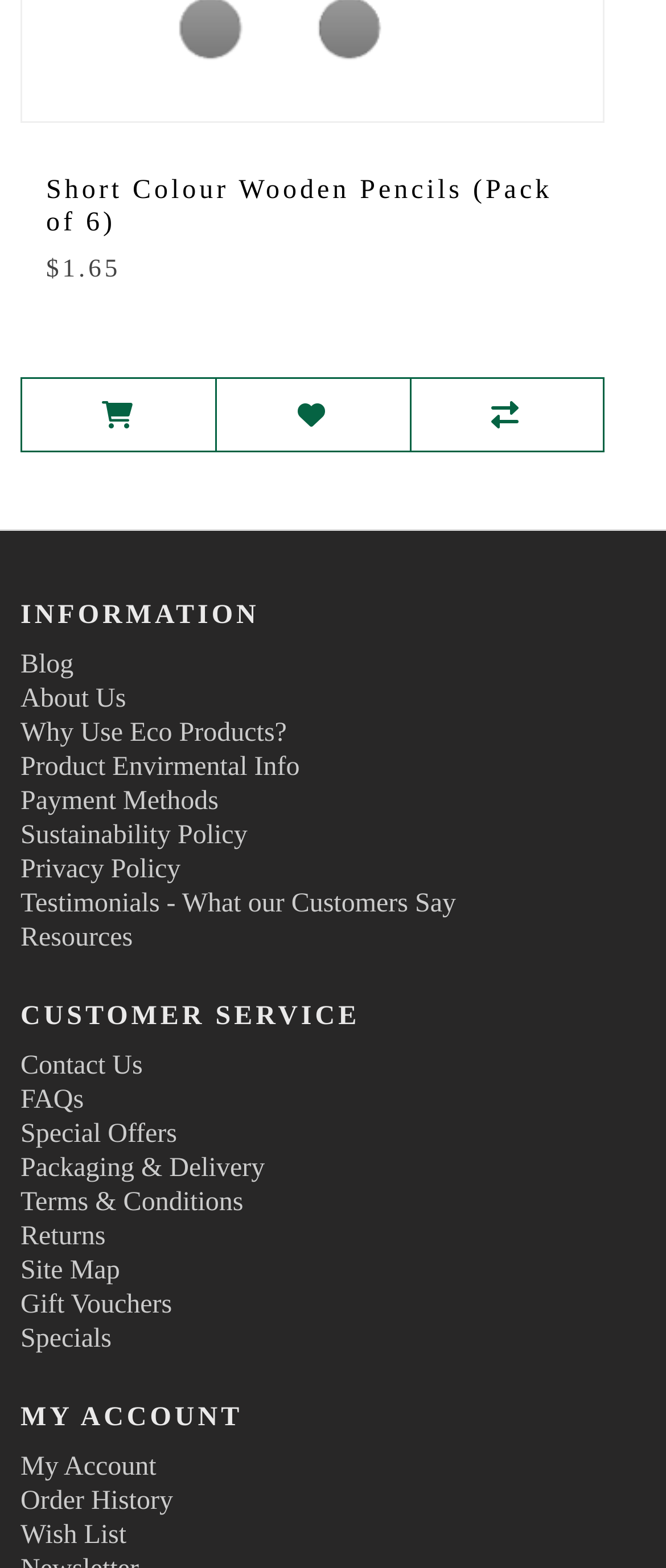Locate the bounding box coordinates of the element you need to click to accomplish the task described by this instruction: "Check Best Price".

None